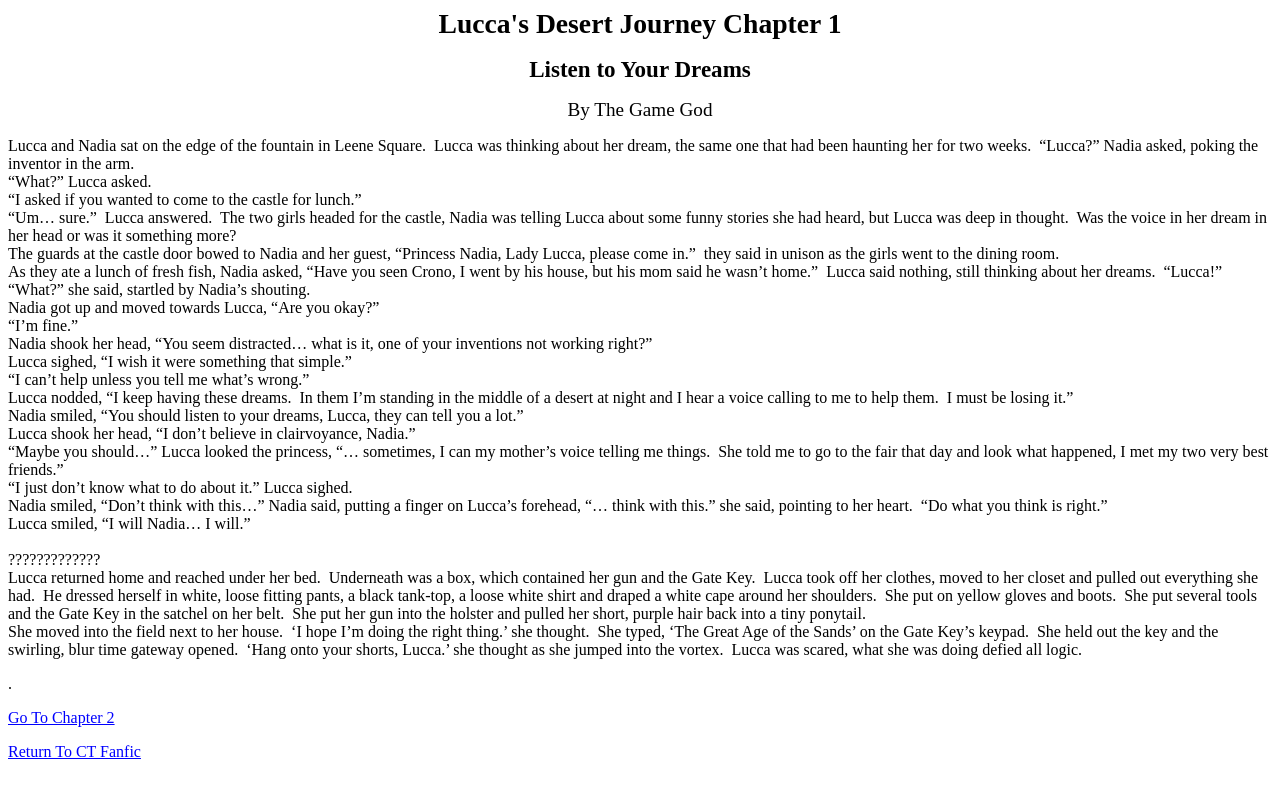Answer with a single word or phrase: 
What does Nadia tell Lucca to do about her dreams?

Listen to them